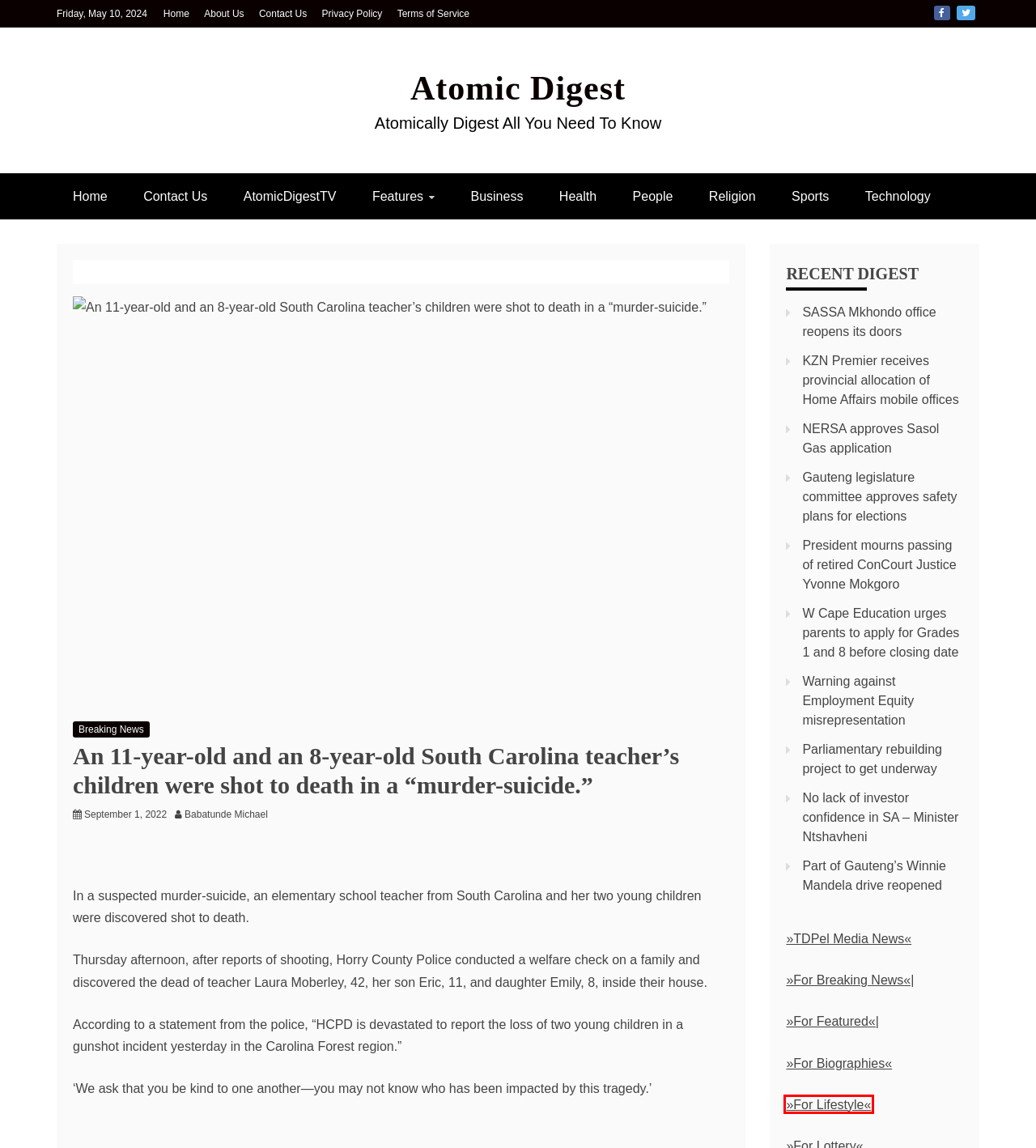Assess the screenshot of a webpage with a red bounding box and determine which webpage description most accurately matches the new page after clicking the element within the red box. Here are the options:
A. People - TDPel Media
B. Part of Gauteng’s Winnie Mandela drive reopened
C. Warning against Employment Equity misrepresentation
D. Business
E. Health
F. Lifestyle - TDPel Media
G. About Us
H. No lack of investor confidence in SA - Minister Ntshavheni

F